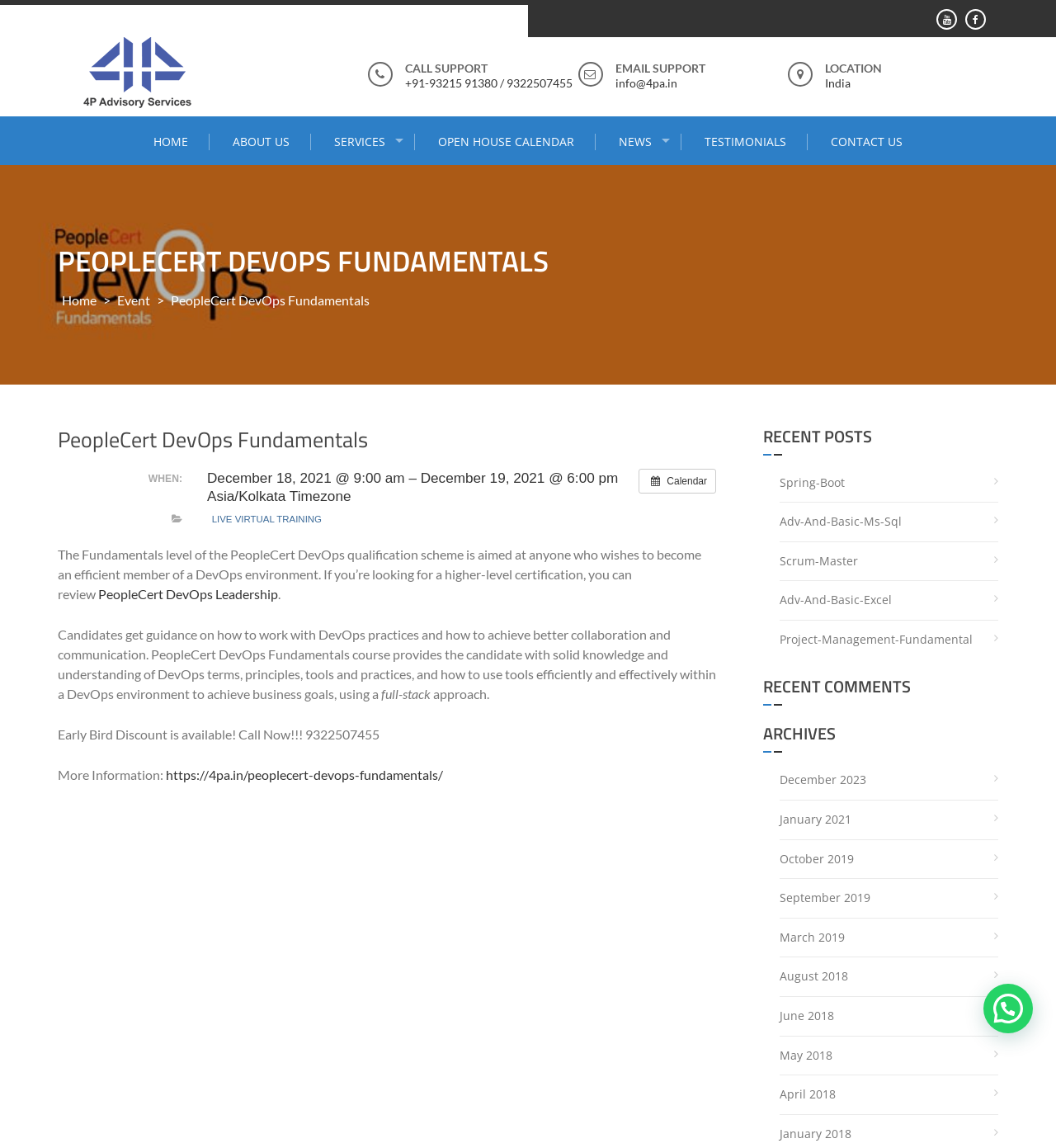Using the information in the image, give a comprehensive answer to the question: 
What is the topic of the PeopleCert DevOps Fundamentals course?

I found the answer by reading the StaticText element with the text 'The Fundamentals level of the PeopleCert DevOps qualification scheme is aimed at anyone who wishes to become an efficient member of a DevOps environment.', which is located in the main content area of the webpage.